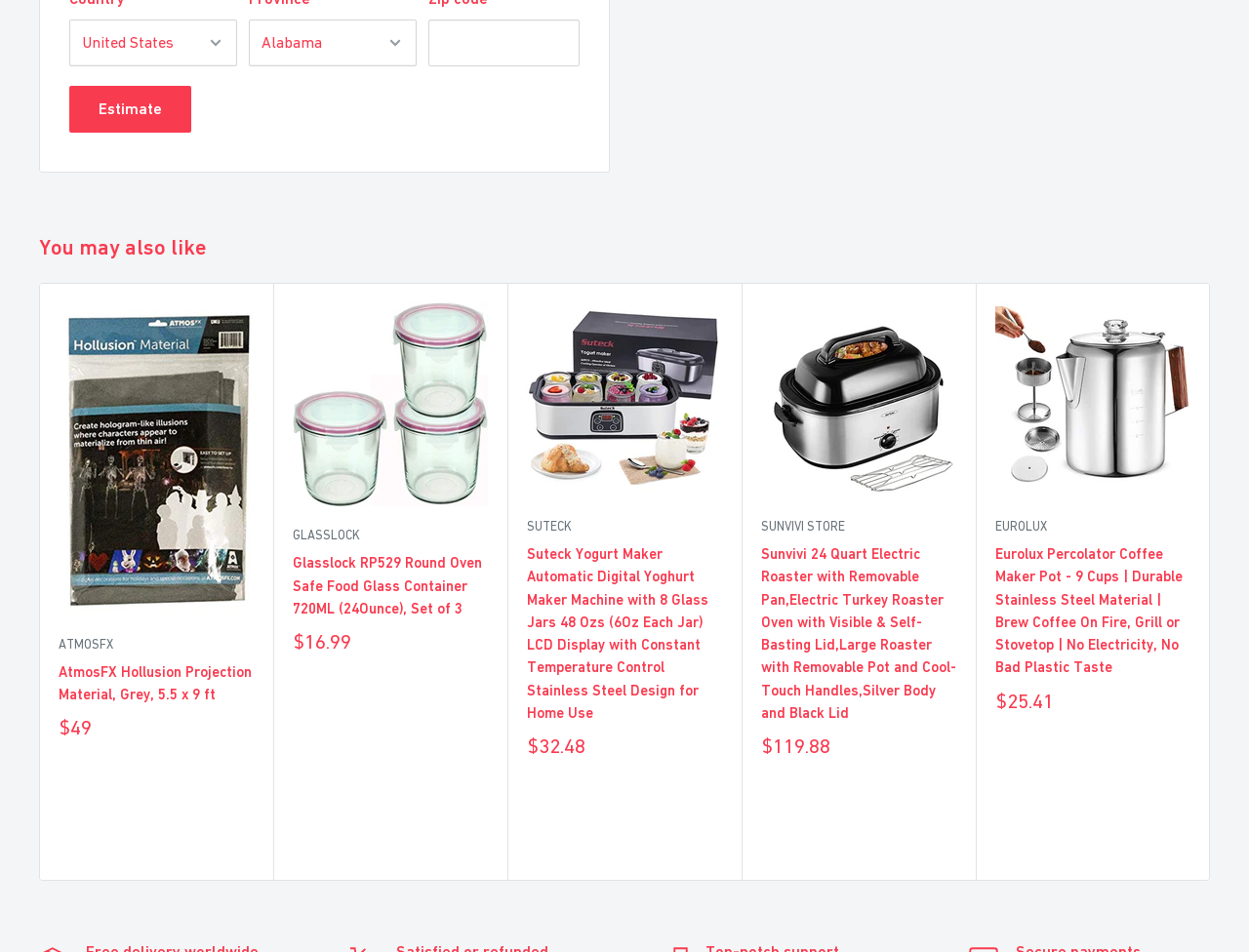Specify the bounding box coordinates of the region I need to click to perform the following instruction: "Estimate". The coordinates must be four float numbers in the range of 0 to 1, i.e., [left, top, right, bottom].

[0.055, 0.09, 0.153, 0.139]